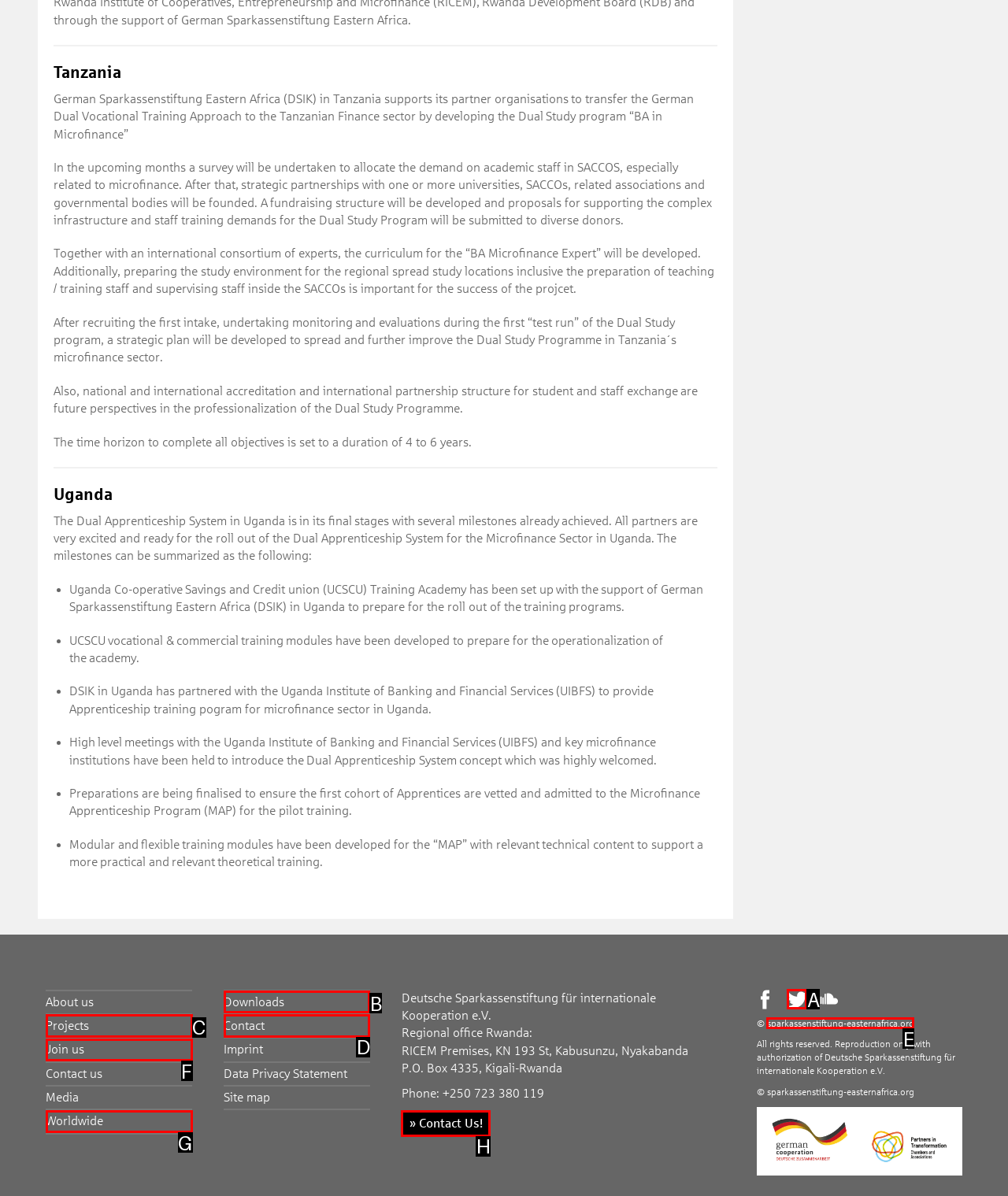Refer to the description: Join us and choose the option that best fits. Provide the letter of that option directly from the options.

F